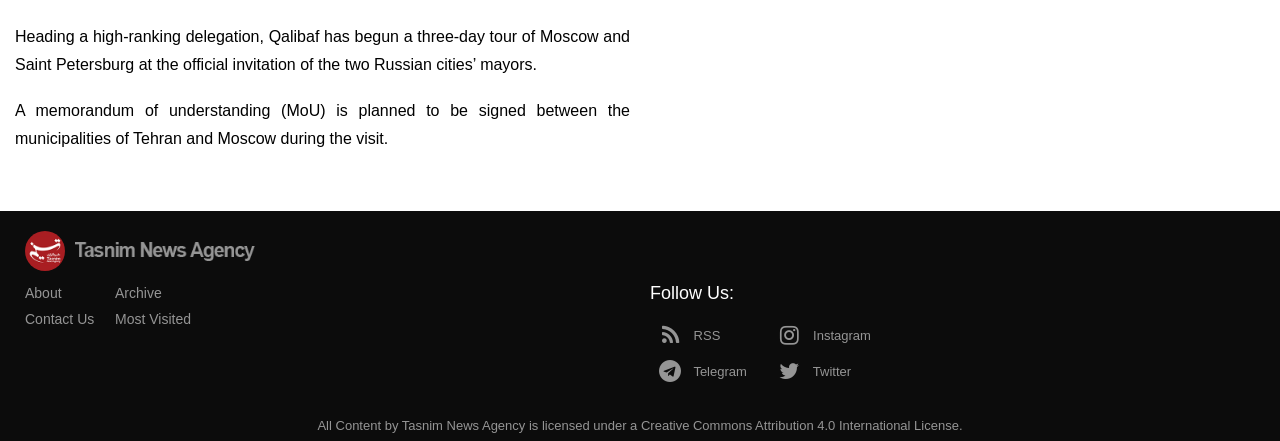What is the name of the news agency?
Based on the image content, provide your answer in one word or a short phrase.

Tasnim News Agency